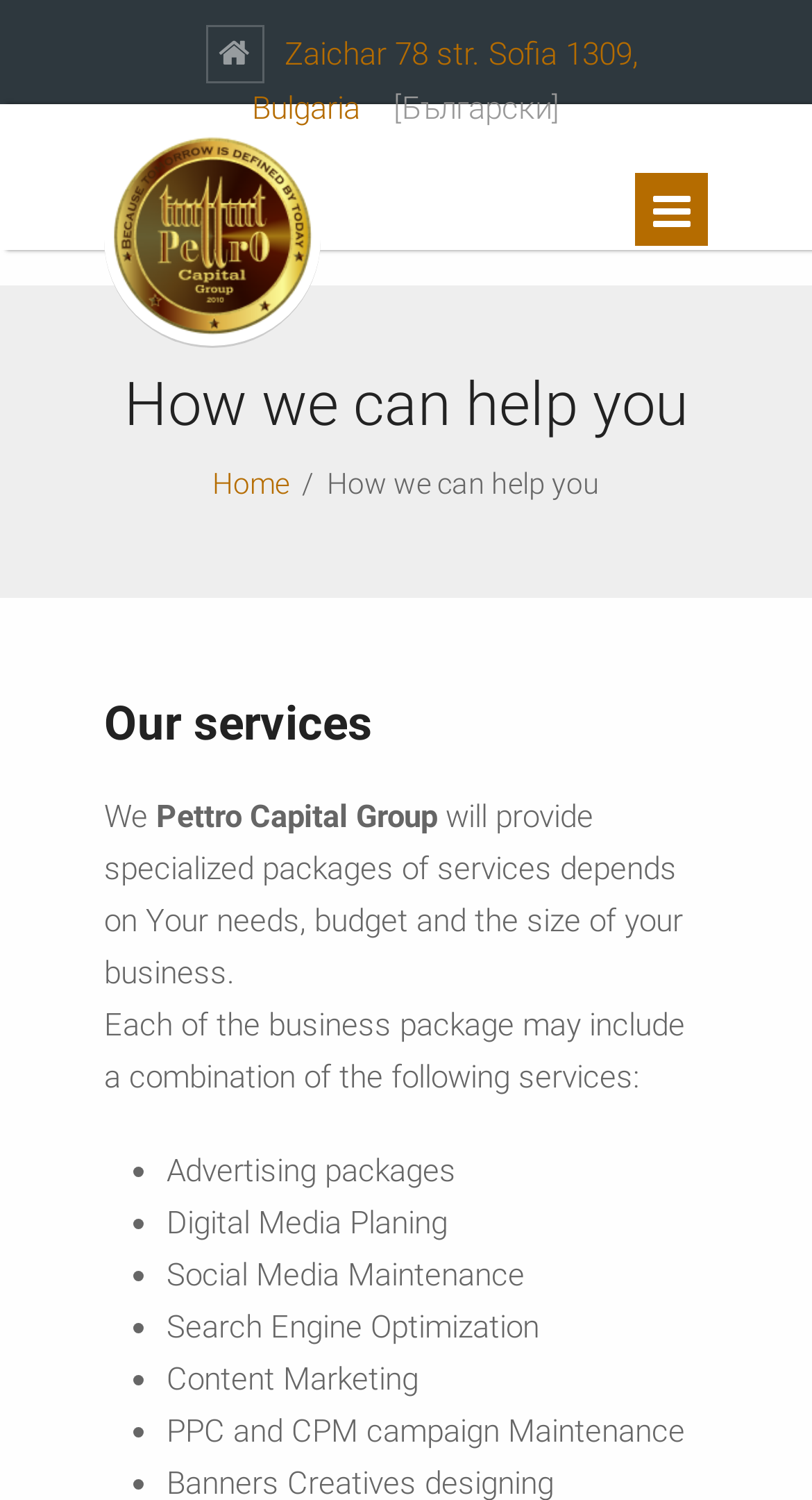Extract the bounding box for the UI element that matches this description: "title="Pettro Capital Group LTD"".

[0.128, 0.212, 0.394, 0.238]